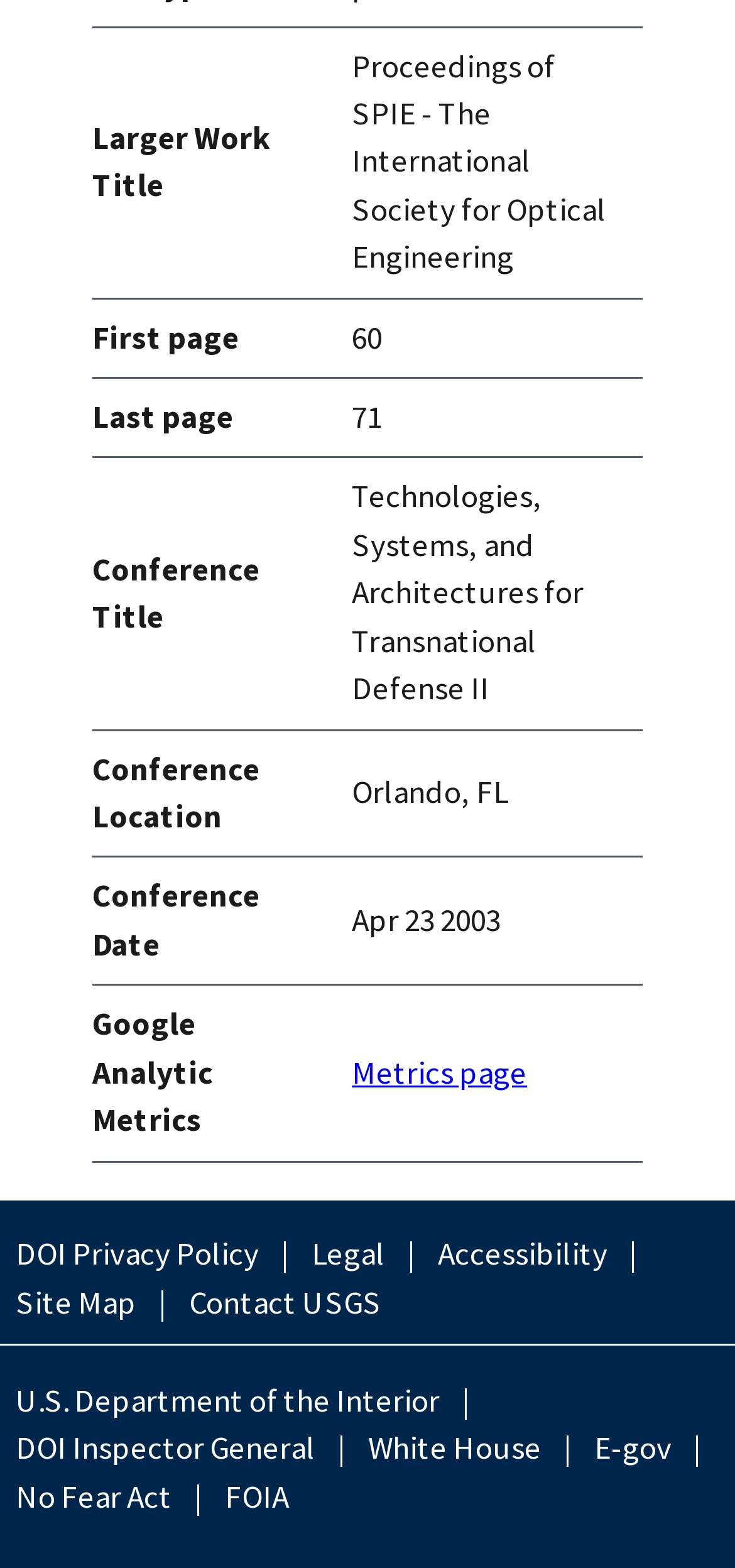Please specify the bounding box coordinates of the clickable section necessary to execute the following command: "View metrics page".

[0.479, 0.67, 0.717, 0.697]